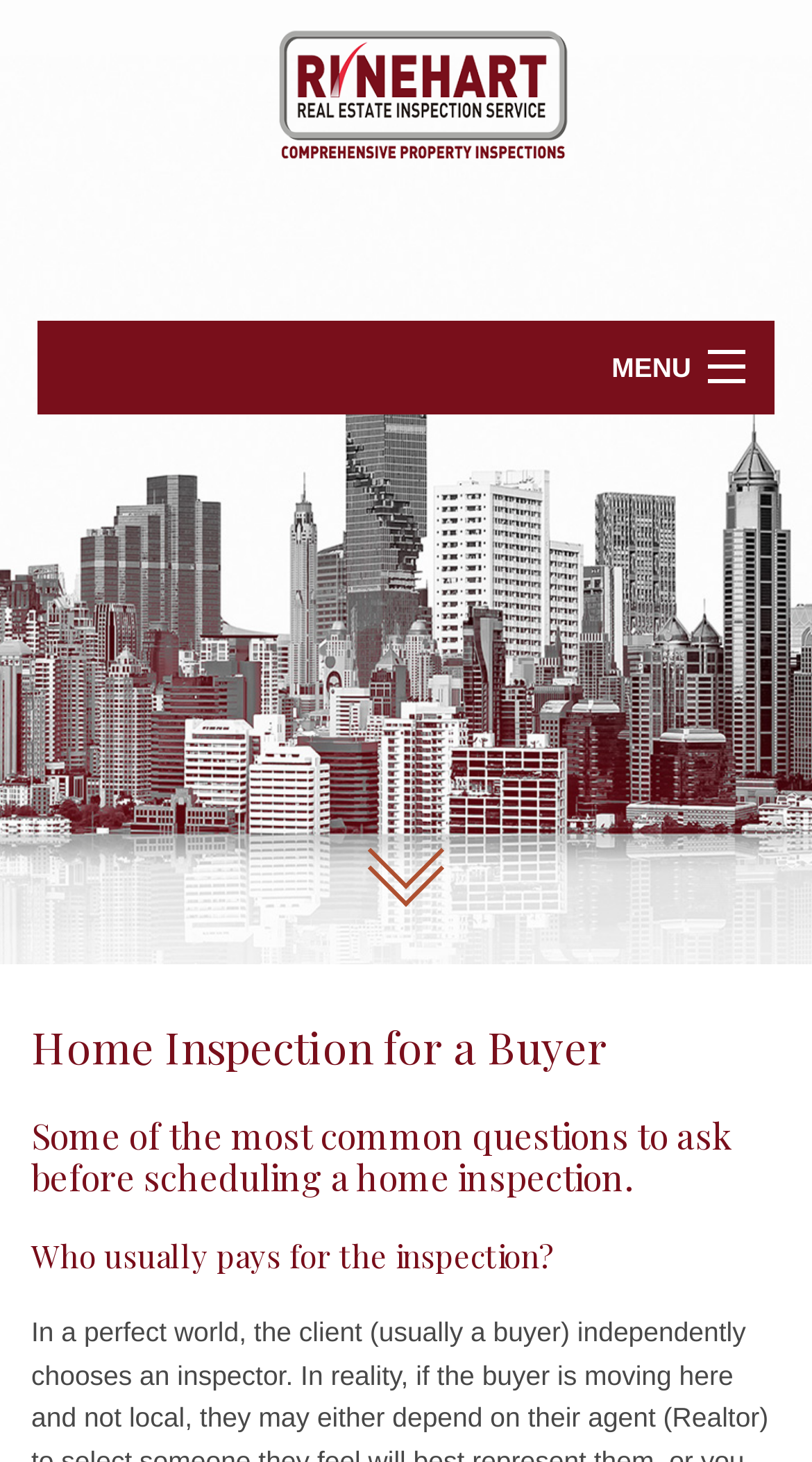Predict the bounding box of the UI element based on the description: "About". The coordinates should be four float numbers between 0 and 1, formatted as [left, top, right, bottom].

[0.046, 0.347, 0.954, 0.411]